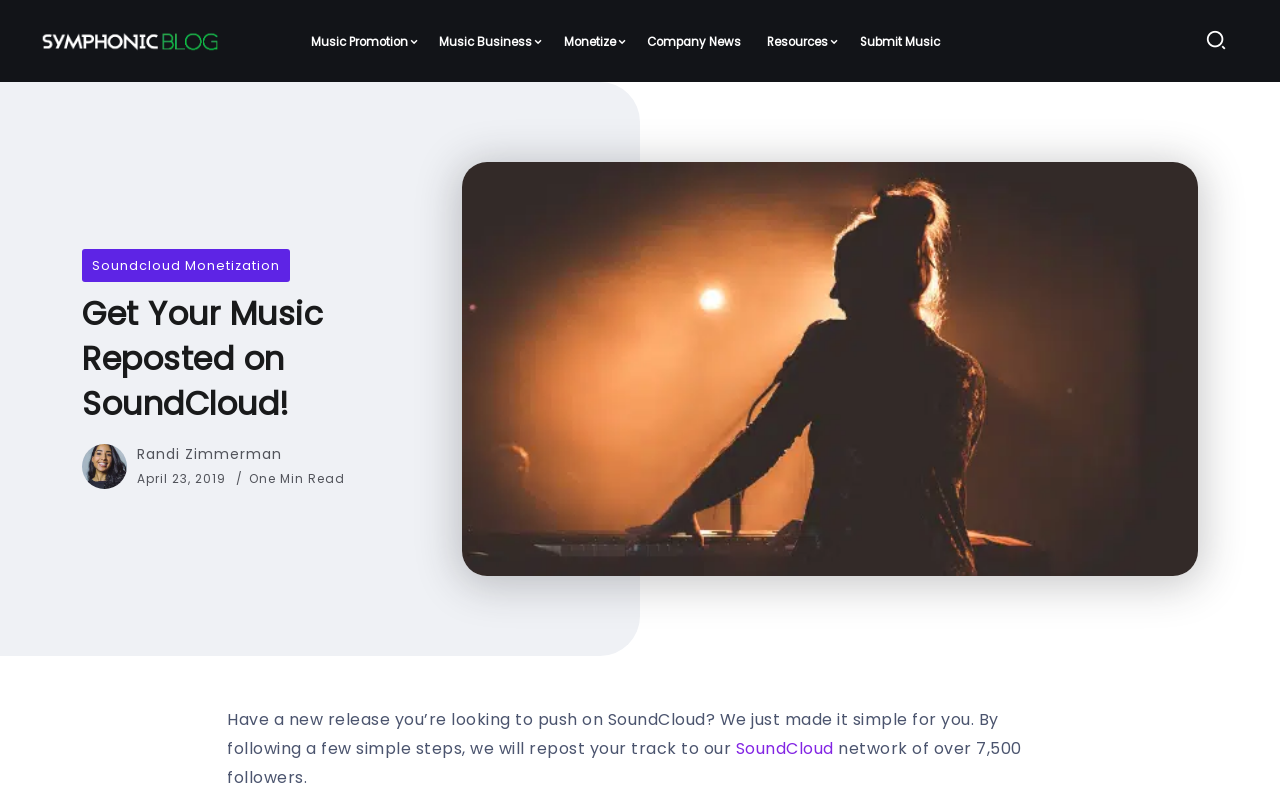Provide a thorough description of the webpage's content and layout.

The webpage is about music promotion and monetization on SoundCloud. At the top left, there is a blog logo, which is an image linked to the blog's homepage. Next to it, there are several navigation links, including "Music Promotion", "Music Business", "Monetize", "Company News", and "Submit Music", which are aligned horizontally.

Below the navigation links, there is a prominent heading that reads "Get Your Music Reposted on SoundCloud!" in a large font size. Underneath the heading, there is a section with a profile picture of Randi Zimmerman, who is the author of the article, along with the date "April 23, 2019" and a label "One Min Read".

The main content of the webpage is a blog post that discusses how to get music reposted on SoundCloud. The post includes a large image of a woman playing a keyboard at a concert, which takes up most of the width of the page. The text of the post is divided into several paragraphs, with the first paragraph explaining the benefits of reposting music on SoundCloud. There is also a link to SoundCloud within the text.

Overall, the webpage has a clean layout, with a clear hierarchy of elements and a focus on the main content of the blog post.